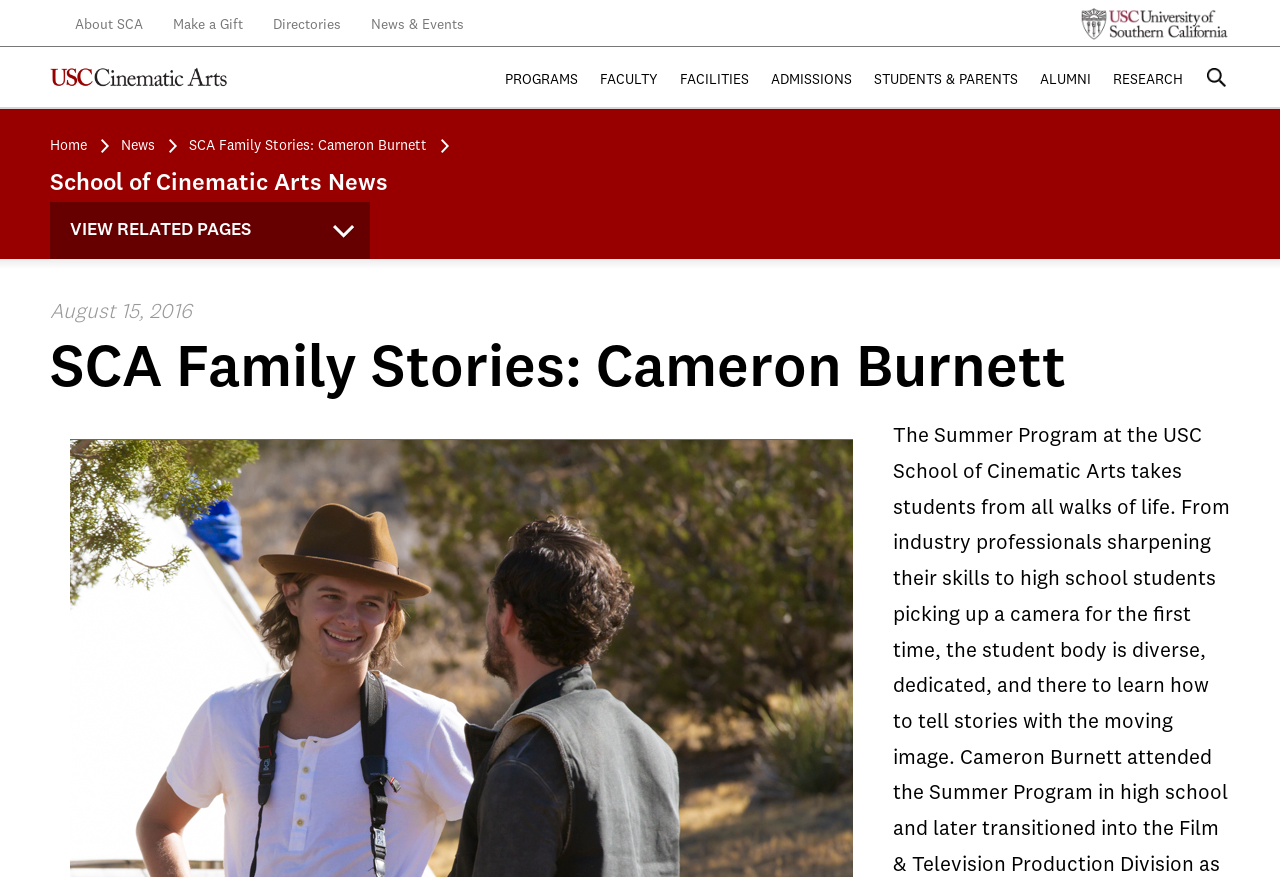Identify the bounding box coordinates of the clickable region necessary to fulfill the following instruction: "visit home page". The bounding box coordinates should be four float numbers between 0 and 1, i.e., [left, top, right, bottom].

[0.039, 0.141, 0.091, 0.192]